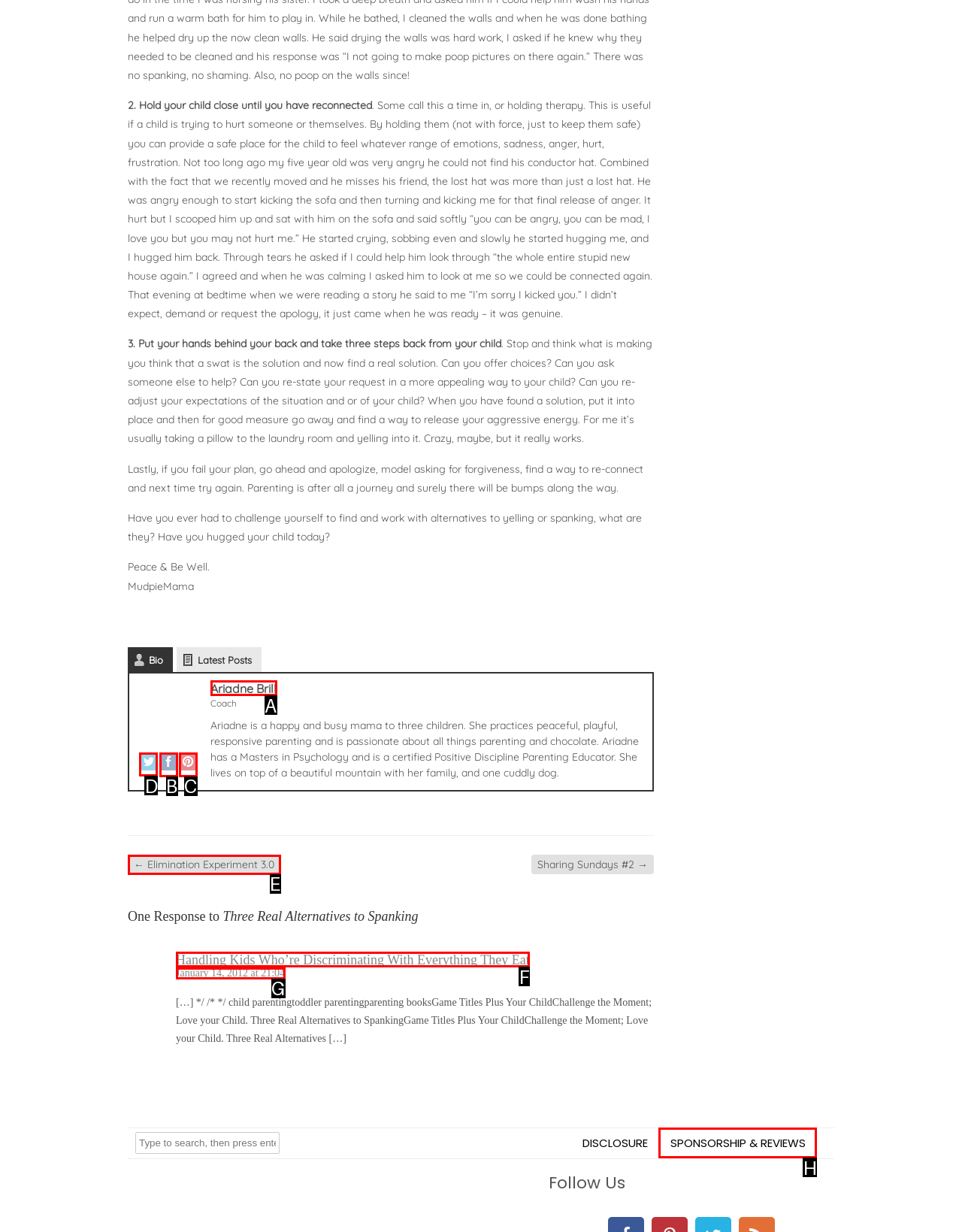Indicate the UI element to click to perform the task: Check out the Twitter profile. Reply with the letter corresponding to the chosen element.

D